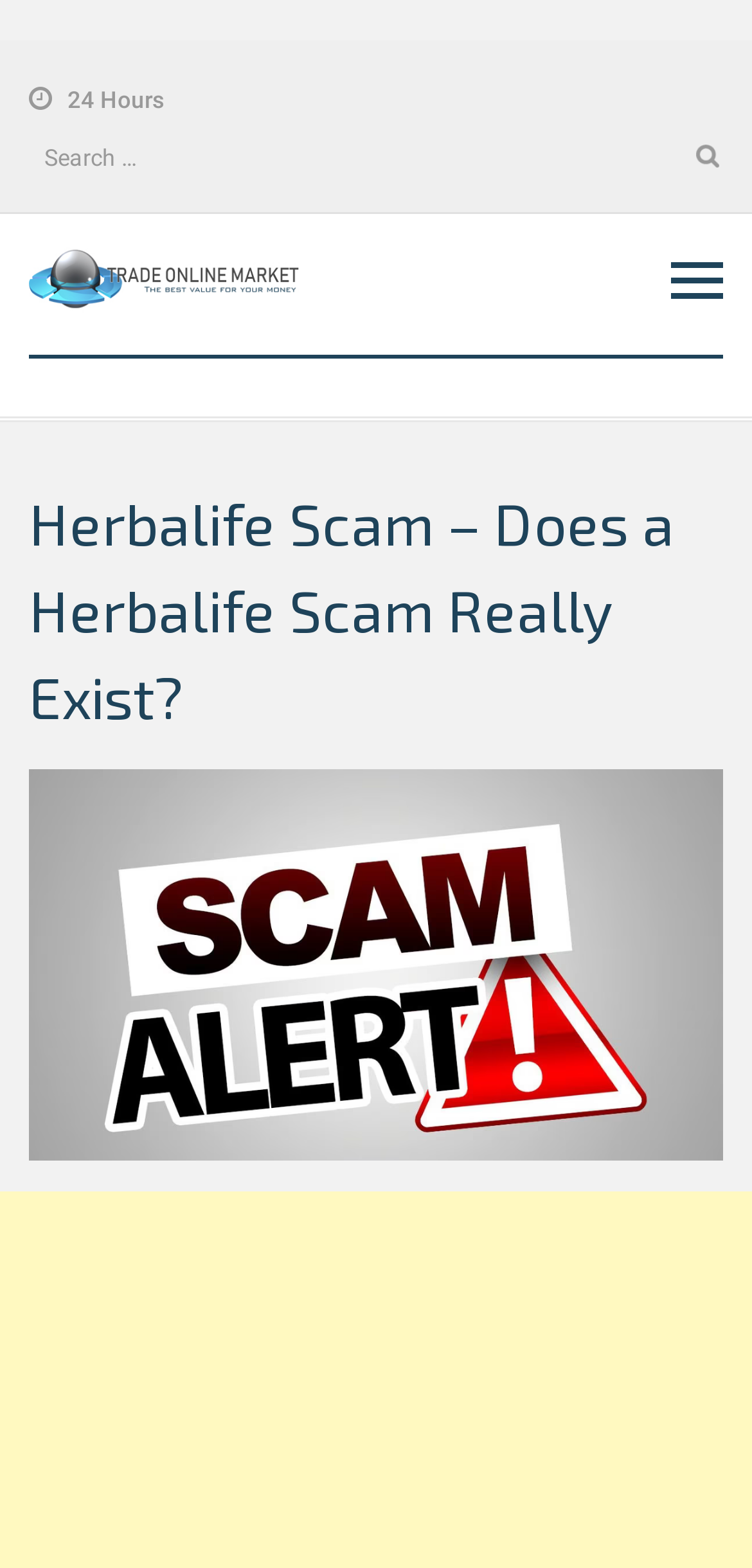Provide the bounding box coordinates of the HTML element described by the text: "alt="Trade Online Market"". The coordinates should be in the format [left, top, right, bottom] with values between 0 and 1.

[0.038, 0.155, 0.962, 0.208]